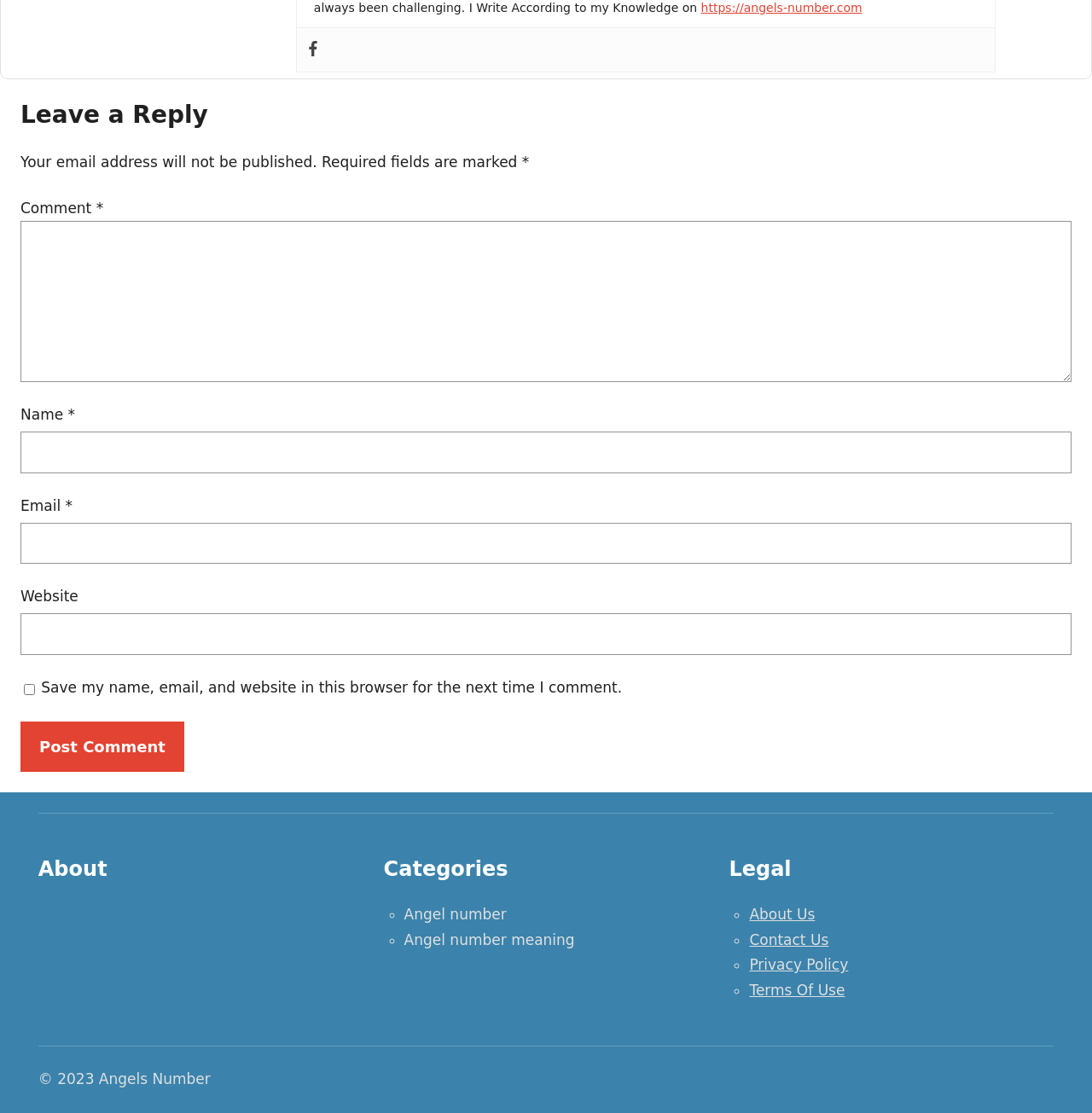Using the format (top-left x, top-left y, bottom-right x, bottom-right y), provide the bounding box coordinates for the described UI element. All values should be floating point numbers between 0 and 1: parent_node: Name * name="author"

[0.019, 0.388, 0.981, 0.425]